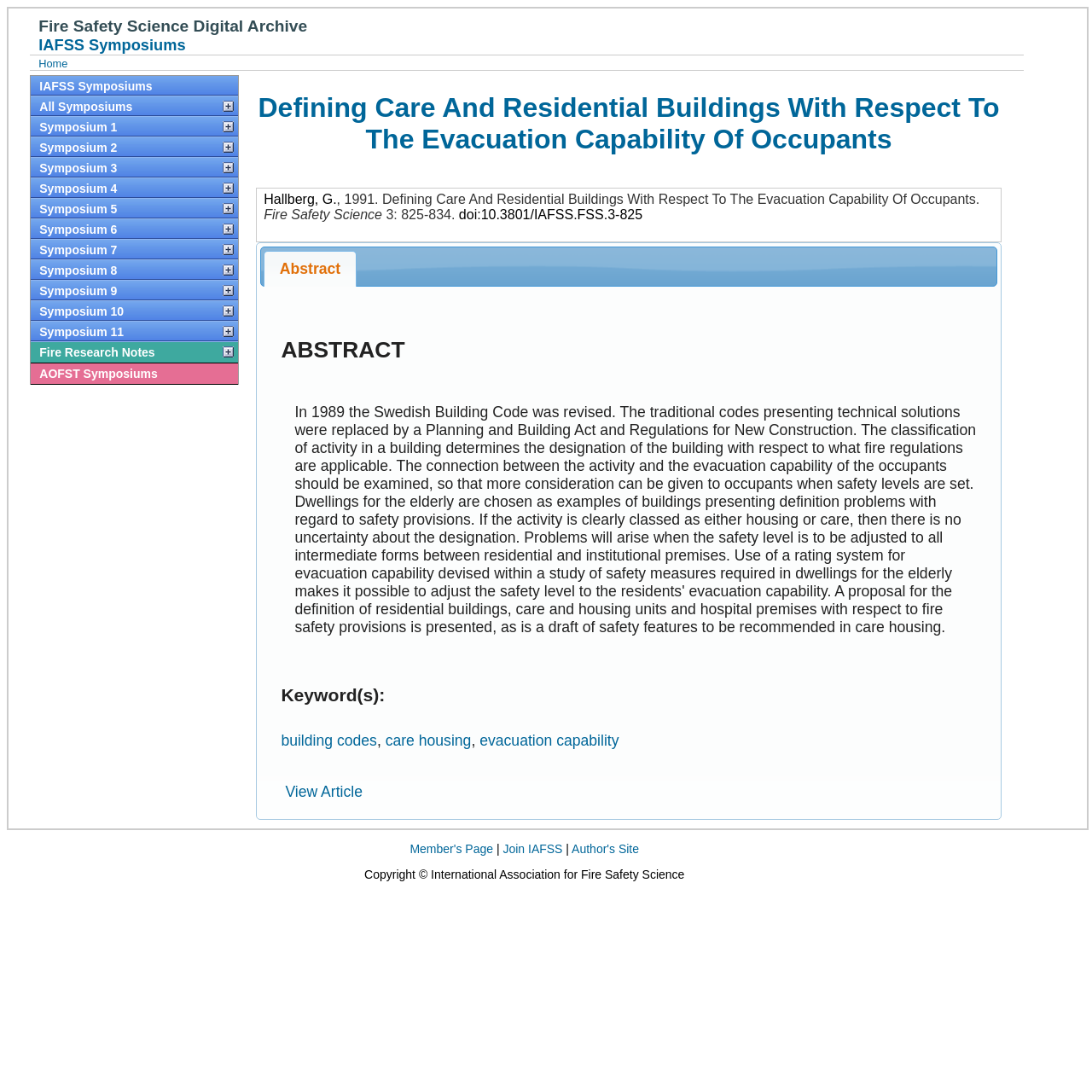Show me the bounding box coordinates of the clickable region to achieve the task as per the instruction: "view article".

[0.257, 0.713, 0.336, 0.736]